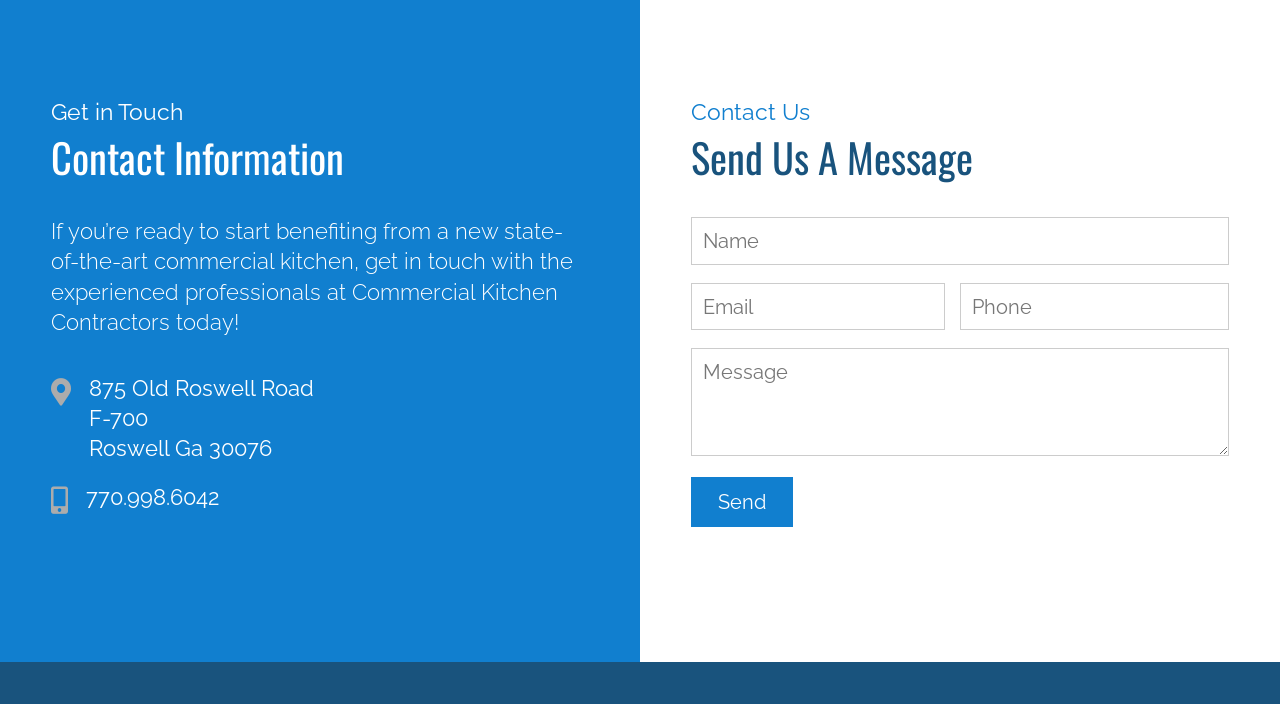Provide a brief response to the question below using a single word or phrase: 
What is the phone number of Commercial Kitchen Contractors?

770.998.6042